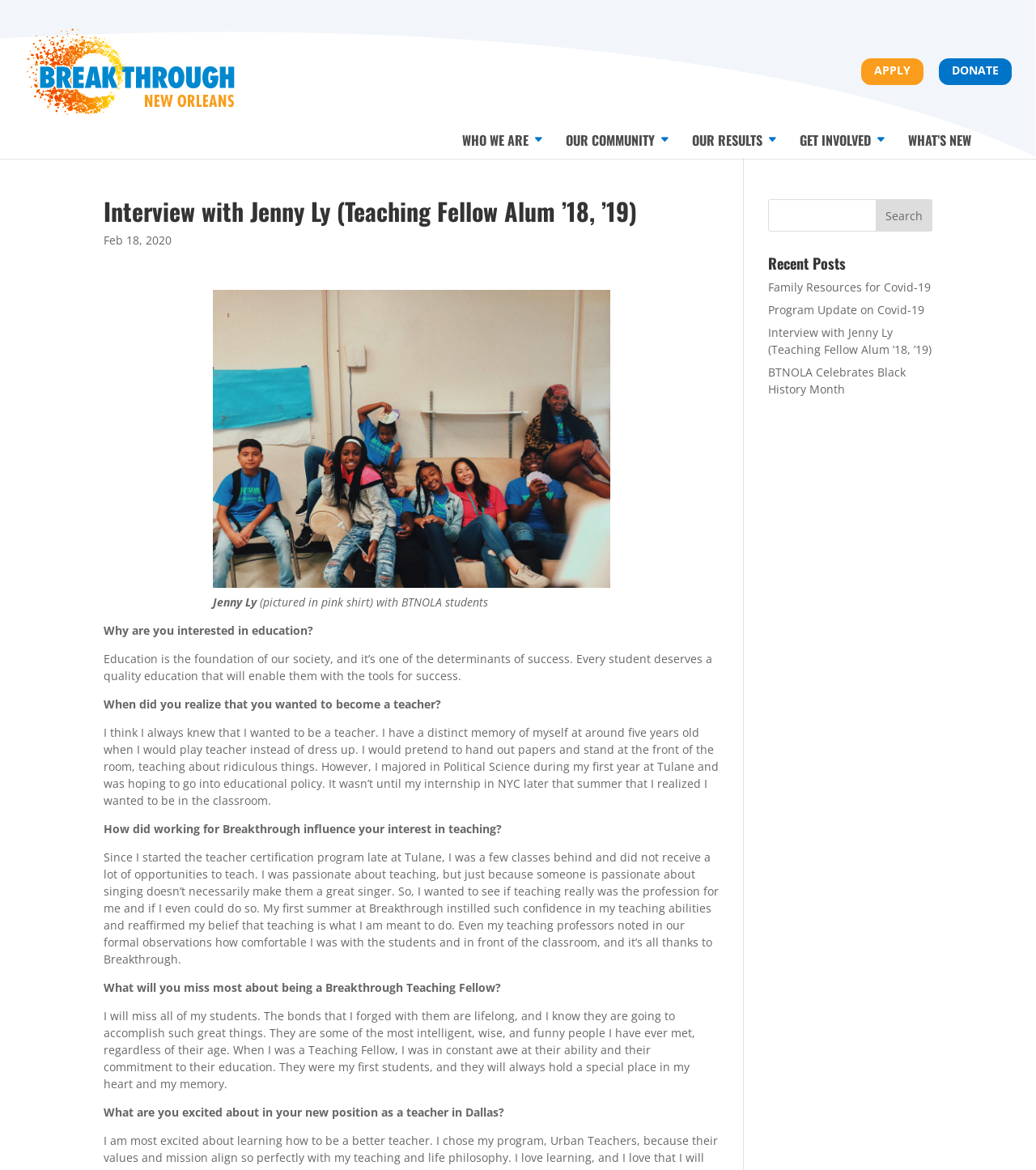Specify the bounding box coordinates of the area to click in order to execute this command: 'Read the Interview with Jenny Ly'. The coordinates should consist of four float numbers ranging from 0 to 1, and should be formatted as [left, top, right, bottom].

[0.1, 0.17, 0.694, 0.198]